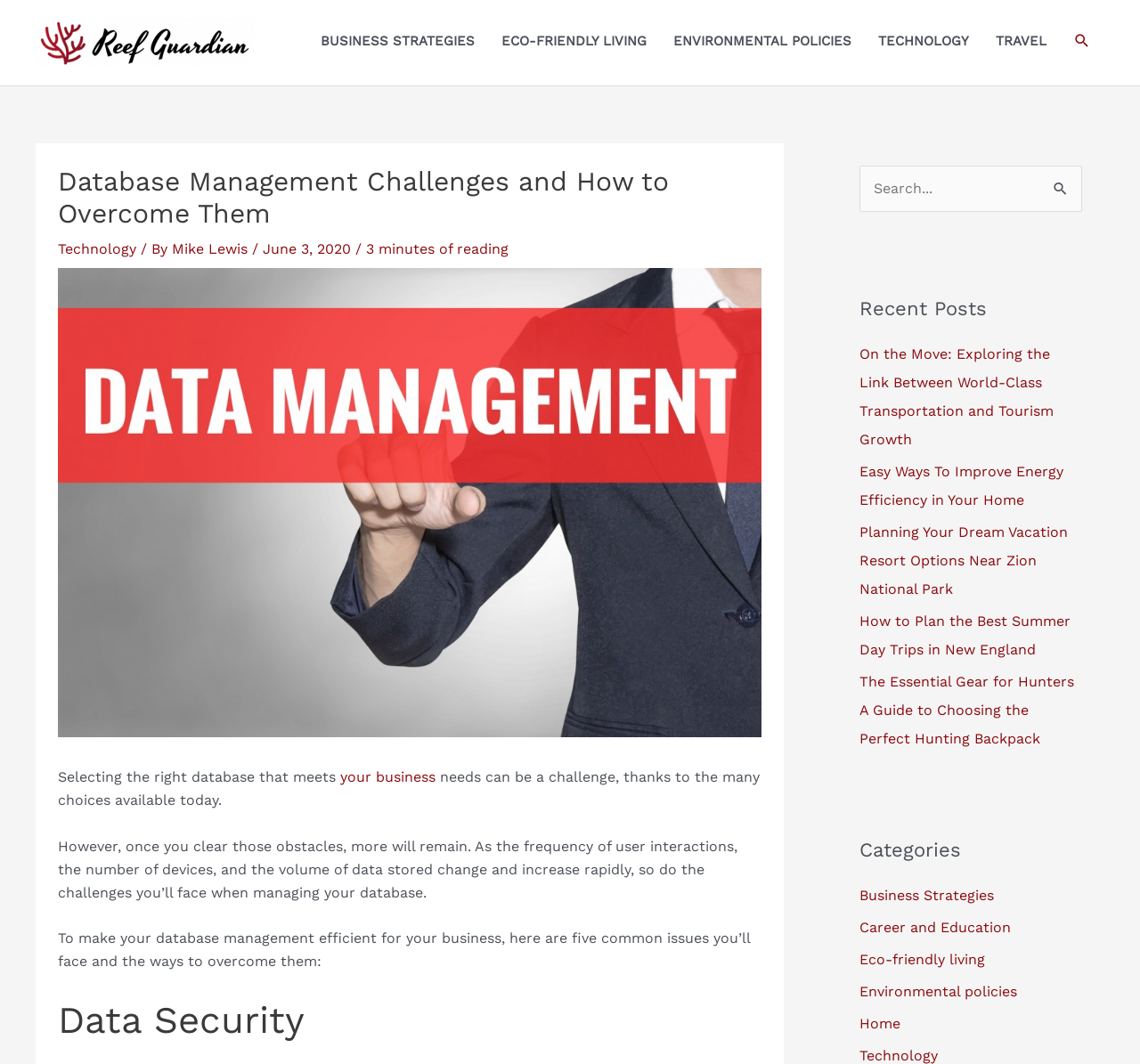Please extract and provide the main headline of the webpage.

Database Management Challenges and How to Overcome Them